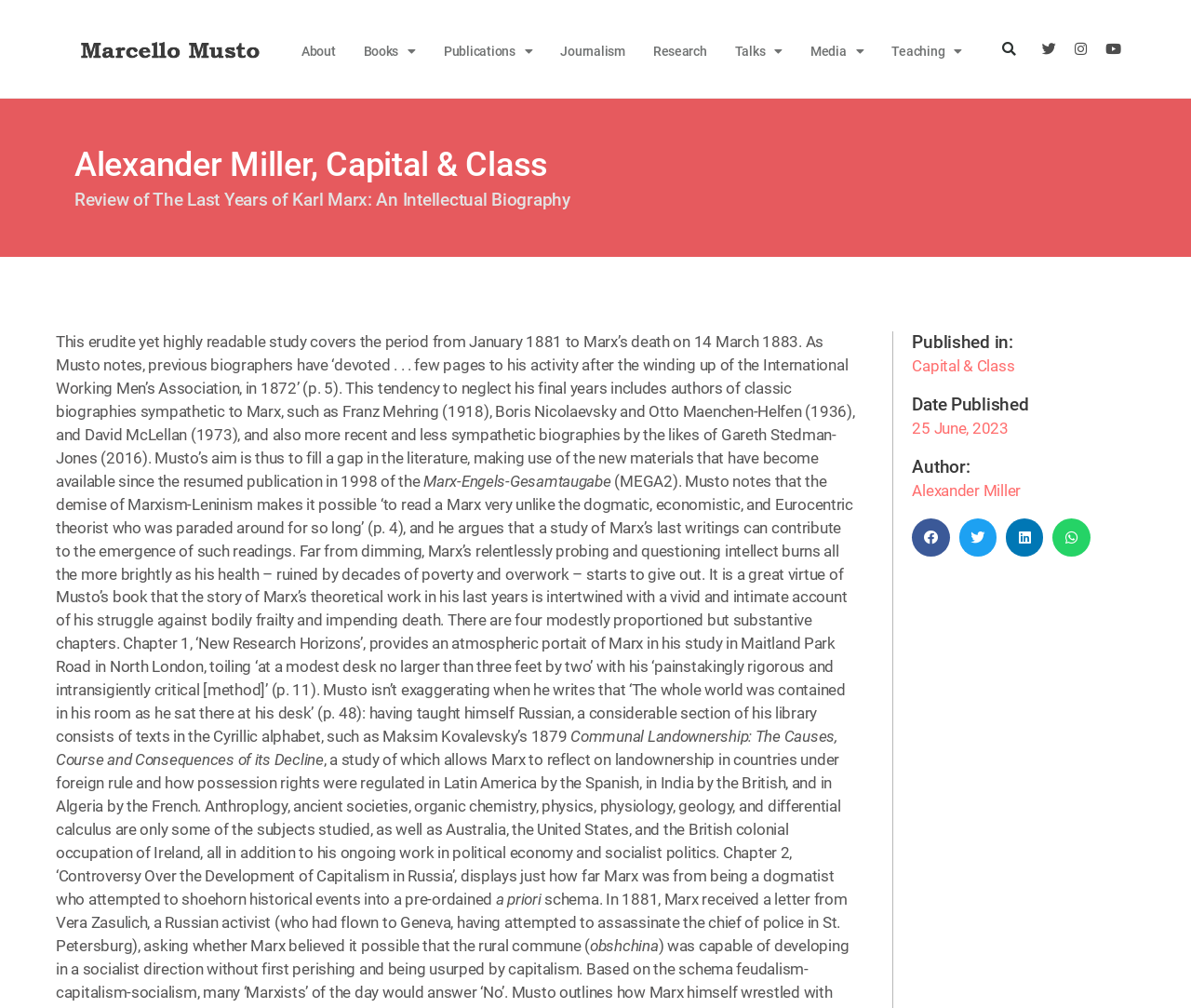Describe every aspect of the webpage comprehensively.

This webpage is about a book review of "The Last Years of Karl Marx: An Intellectual Biography" by Marcello Musto. At the top, there are several links to different sections of the website, including "About", "Books", "Publications", "Journalism", "Research", "Talks", "Media", and "Teaching". Next to these links, there is a search bar with a "Search" button.

Below the links and search bar, there is a heading that reads "Alexander Miller, Capital & Class". Underneath this heading, there is a review of the book, which is divided into several paragraphs. The review discusses the book's focus on Marx's final years, which have been neglected by previous biographers. It highlights the book's use of new materials and its aim to provide a more nuanced understanding of Marx's thoughts.

The review is accompanied by several headings, including "Published in:", "Date Published", and "Author:", which provide information about the book's publication. There are also several buttons at the bottom of the page that allow users to share the review on social media platforms such as Facebook, Twitter, LinkedIn, and WhatsApp.

On the top right corner of the page, there are links to the author's social media profiles, including Twitter, Instagram, and YouTube.